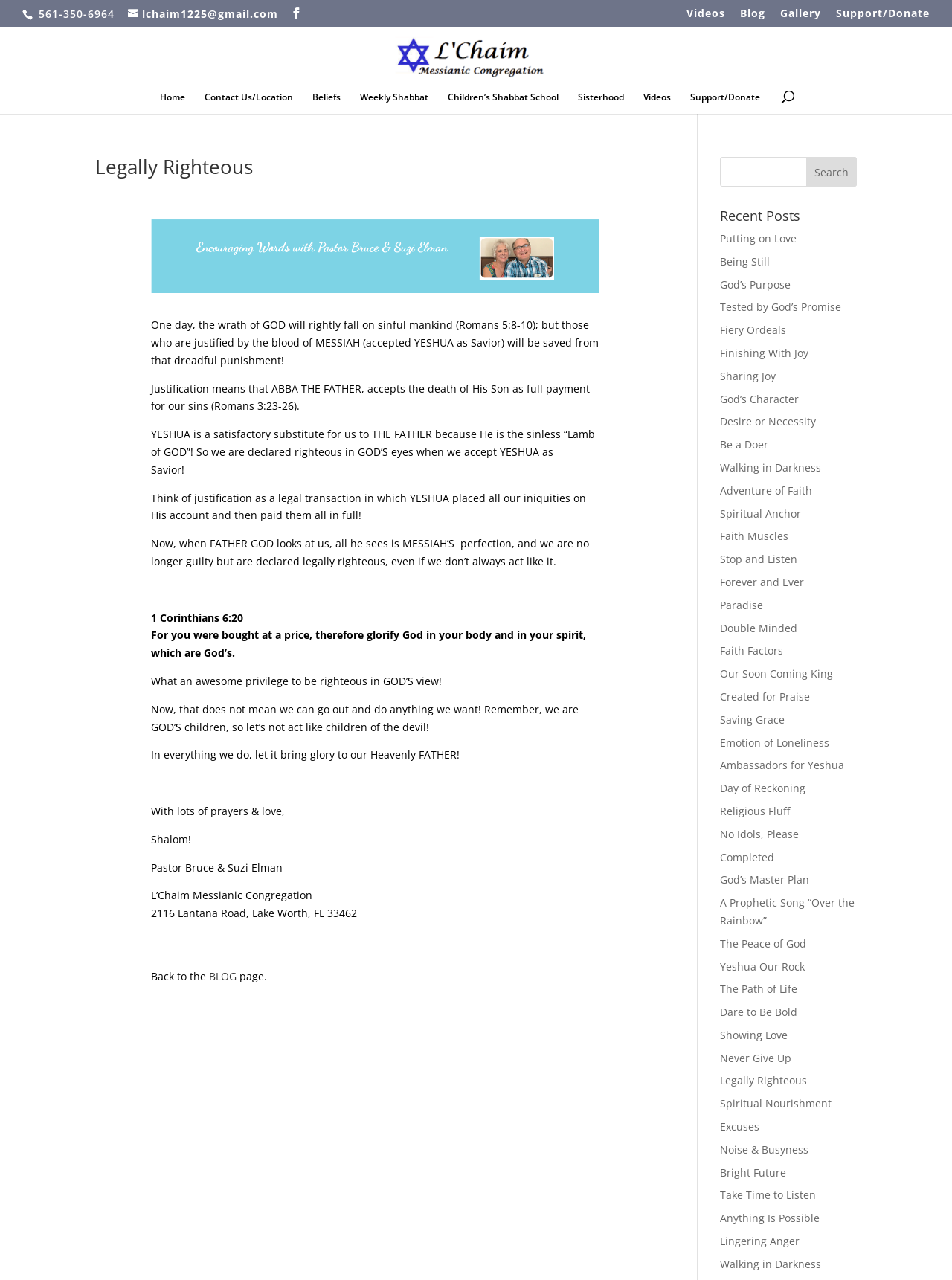Please specify the bounding box coordinates for the clickable region that will help you carry out the instruction: "Read the 'Legally Righteous' article".

[0.1, 0.123, 0.689, 0.144]